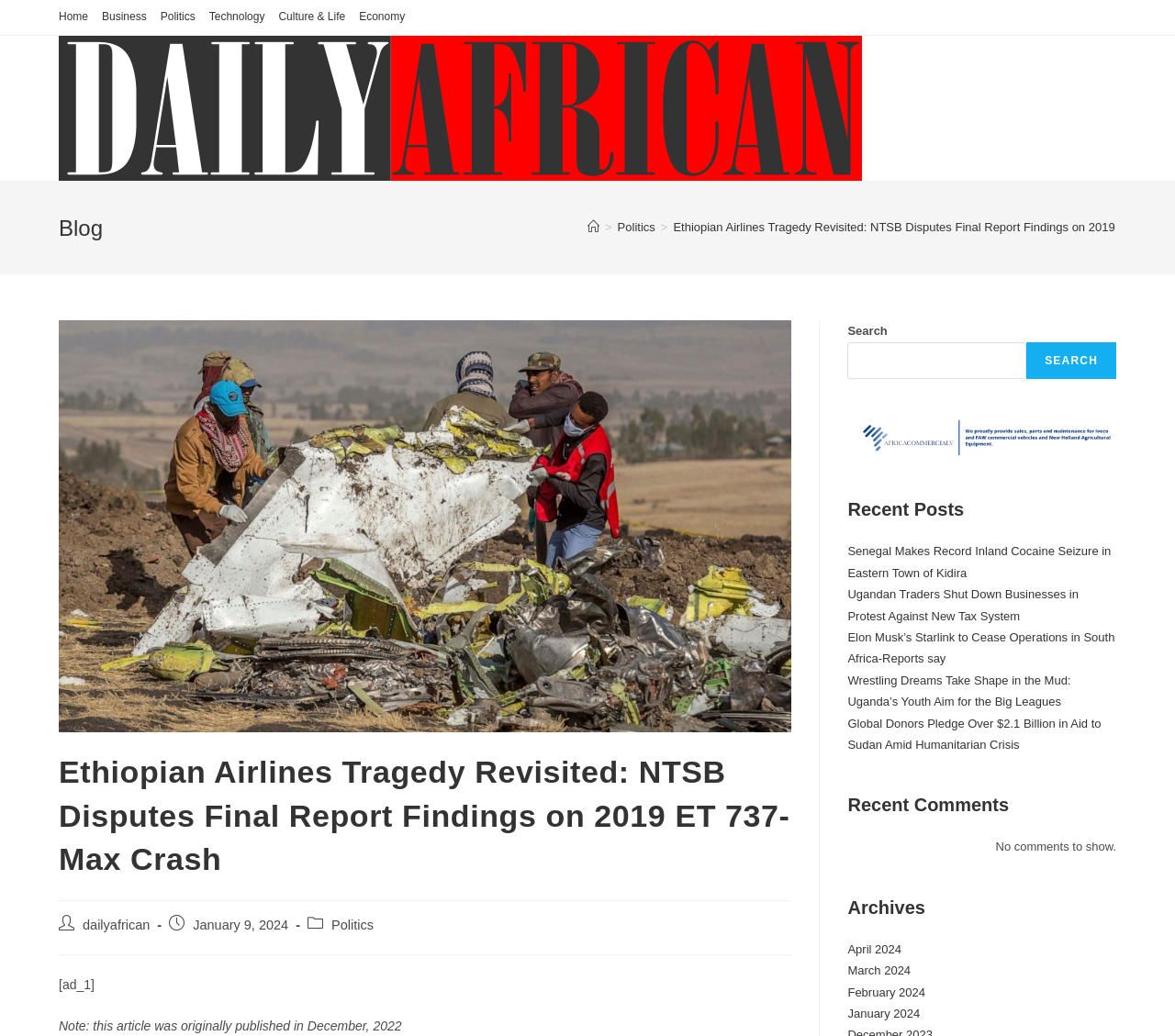Please provide a detailed answer to the question below by examining the image:
What is the date of the current post?

I found the date of the current post by looking at the static text 'January 9, 2024' with bounding box coordinates [0.164, 0.886, 0.245, 0.9] in the post published section. This suggests that the date of the current post is 'January 9, 2024'.